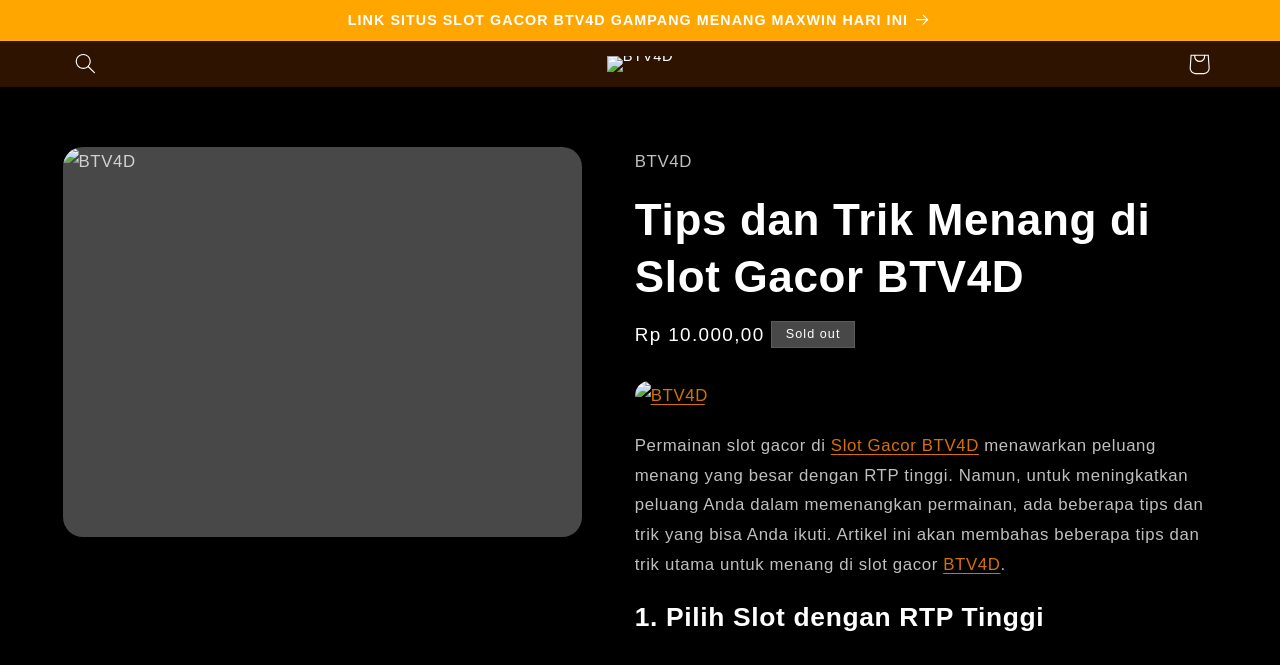Given the element description: "www.JeremySandford.org.uk", predict the bounding box coordinates of this UI element. The coordinates must be four float numbers between 0 and 1, given as [left, top, right, bottom].

None